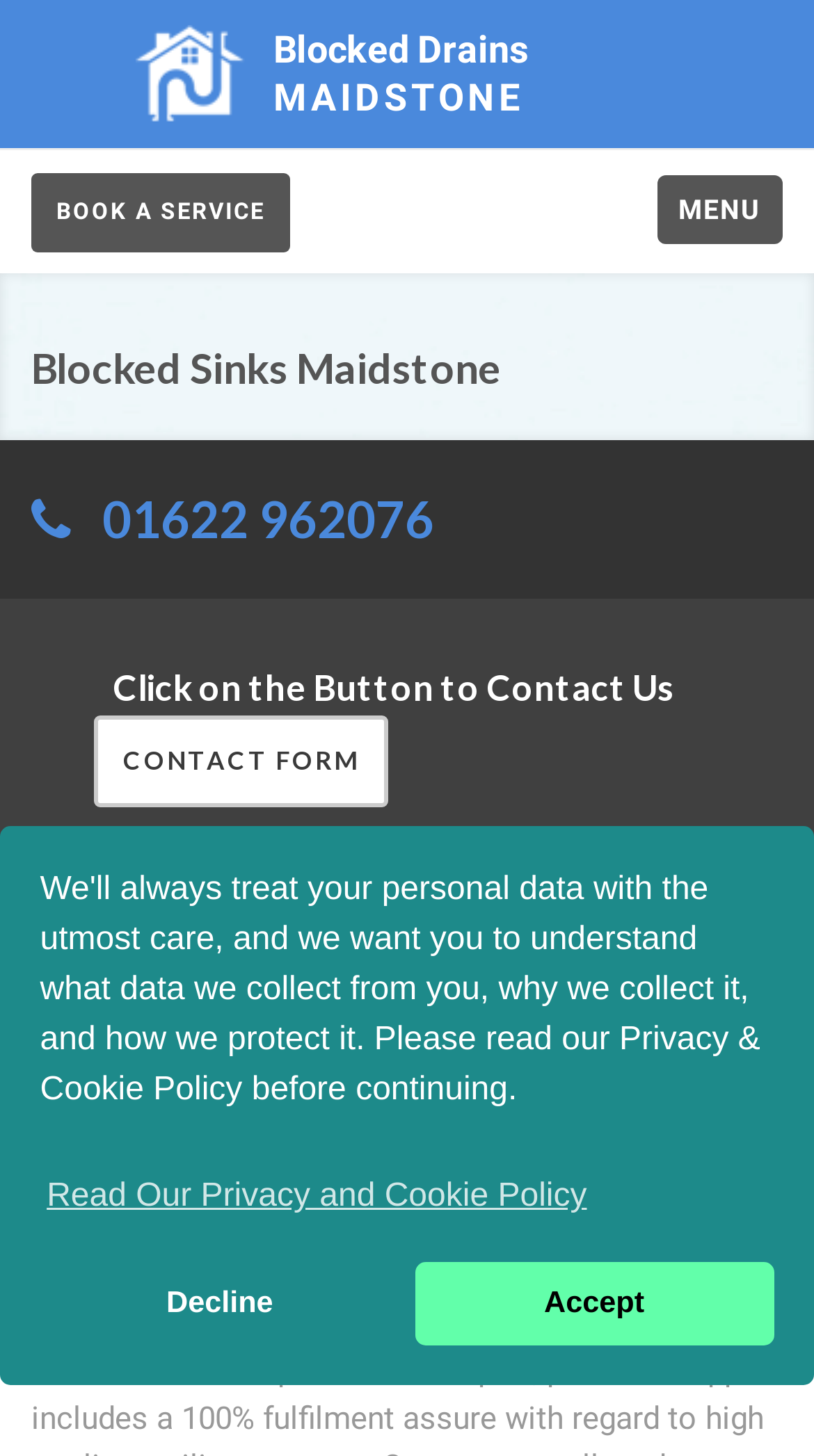Generate the main heading text from the webpage.

Blocked Sinks Maidstone